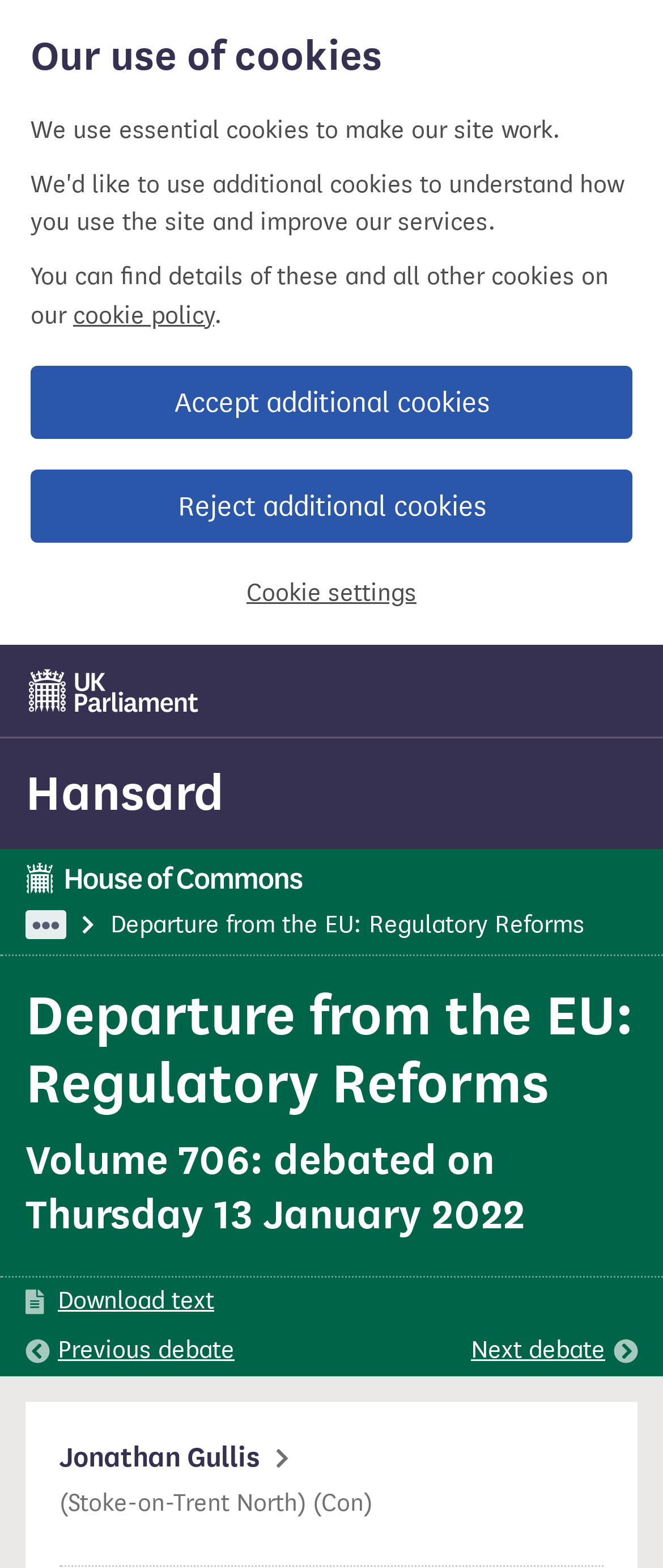What is the name of the parliamentarian who spoke in the debate? Look at the image and give a one-word or short phrase answer.

Jonathan Gullis